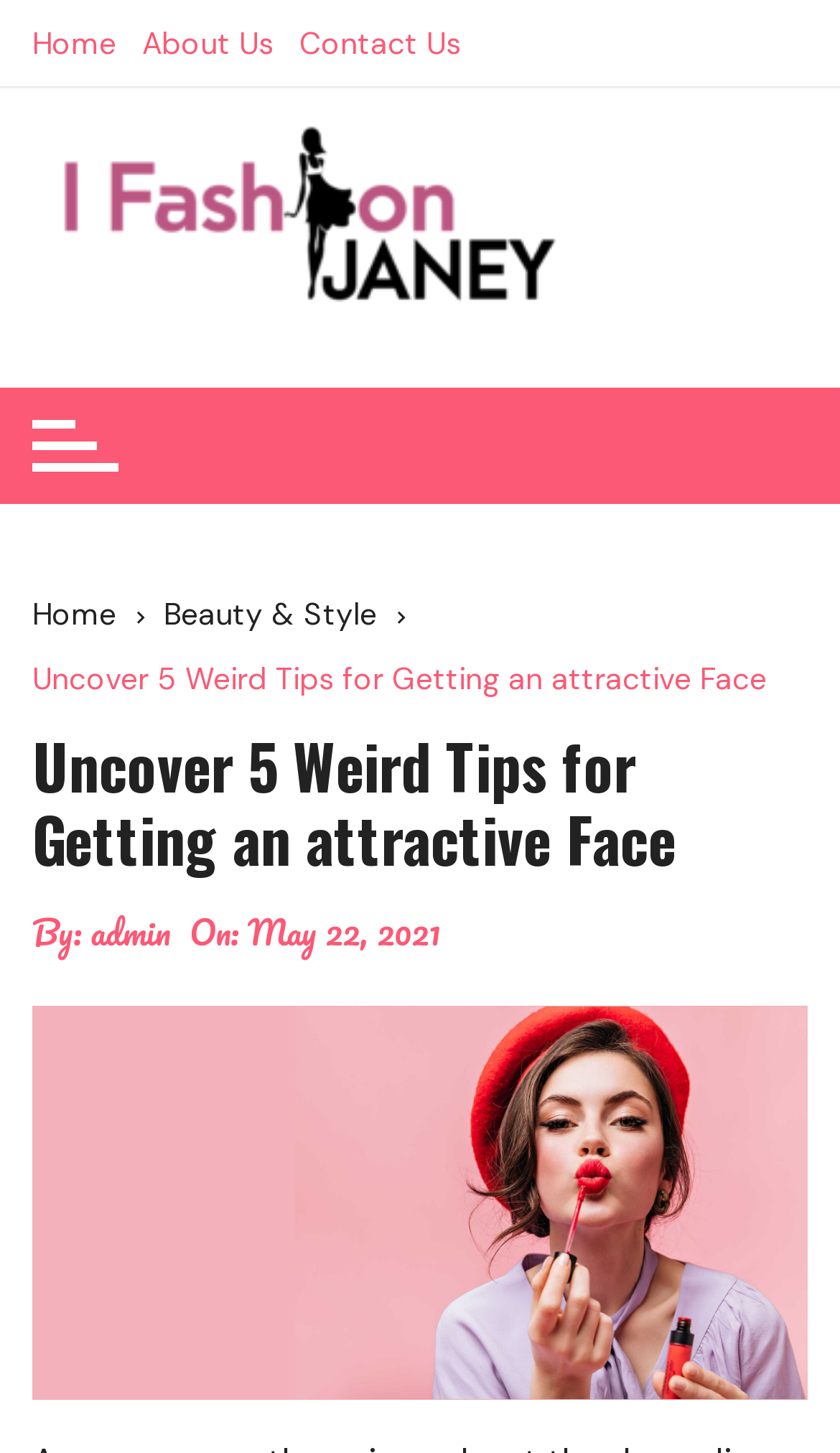Please determine the primary heading and provide its text.

Uncover 5 Weird Tips for Getting an attractive Face